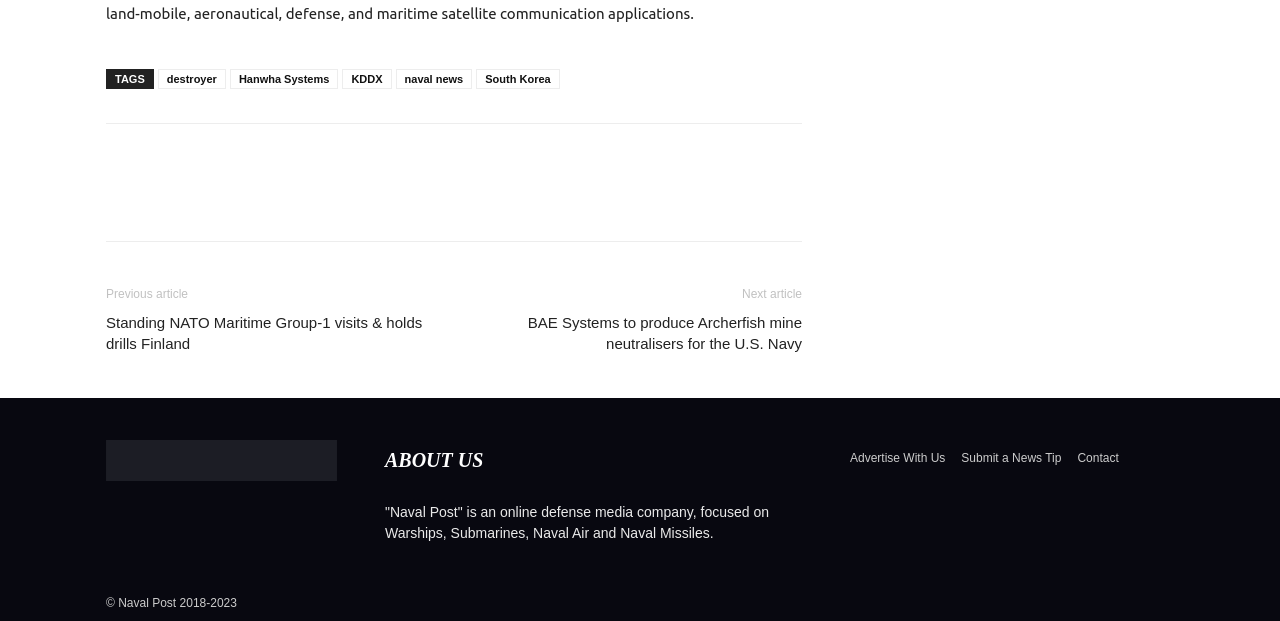What is the copyright year range of the website?
Ensure your answer is thorough and detailed.

The answer can be found in the static text element at the bottom of the webpage, which reads '© Naval Post 2018-2023'. This indicates that the website's copyright year range is from 2018 to 2023.